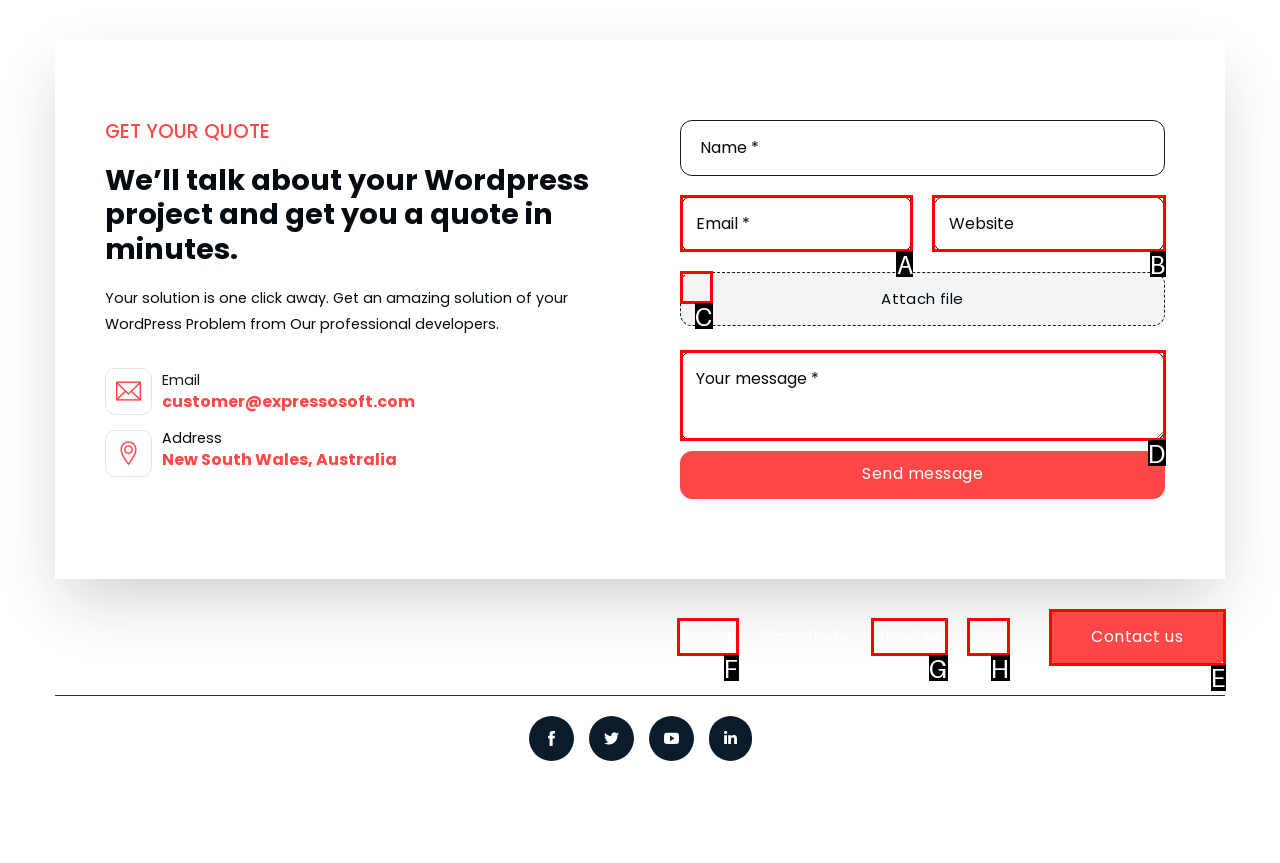Identify the HTML element that matches the description: ECONOMIC NEWS
Respond with the letter of the correct option.

None